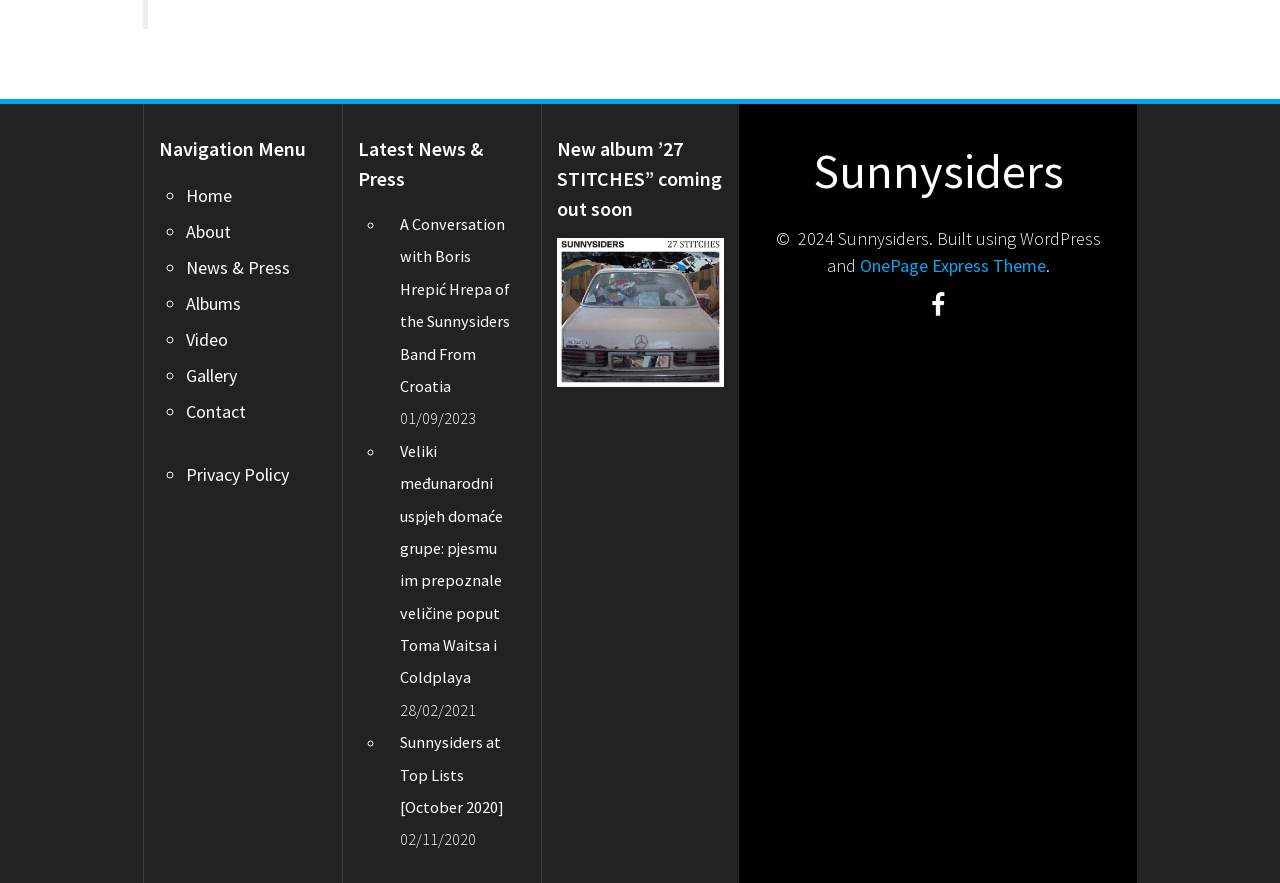What is the title of the upcoming album?
By examining the image, provide a one-word or phrase answer.

27 STITCHES